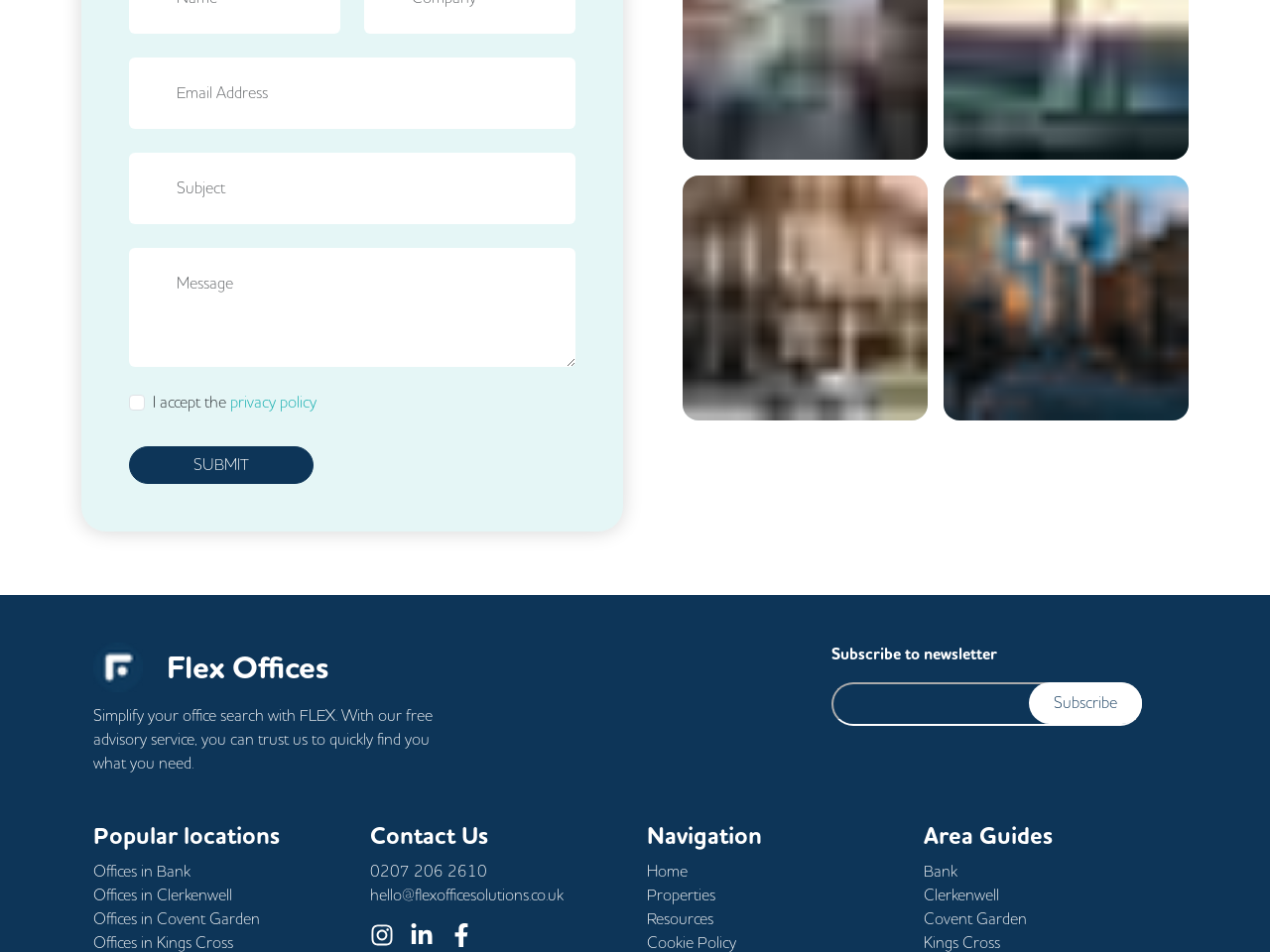Give a one-word or one-phrase response to the question: 
What is the name of the company offering office solutions?

Flex Offices